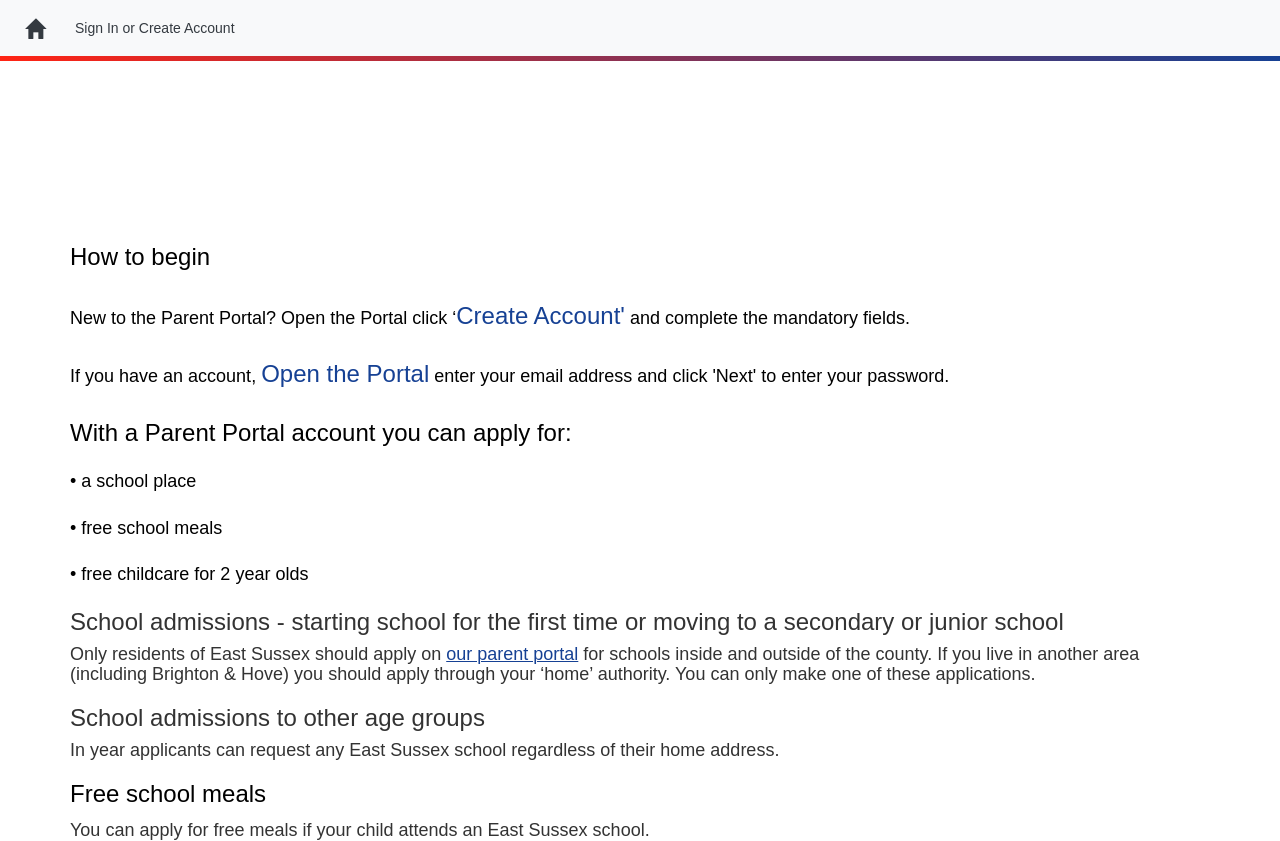Can I apply for a school place if I live outside East Sussex?
Please interpret the details in the image and answer the question thoroughly.

The webpage states that only residents of East Sussex should apply through the Parent Portal for schools inside and outside of the county. If you live in another area, including Brighton & Hove, you should apply through your 'home' authority. This is mentioned in the section about school admissions.